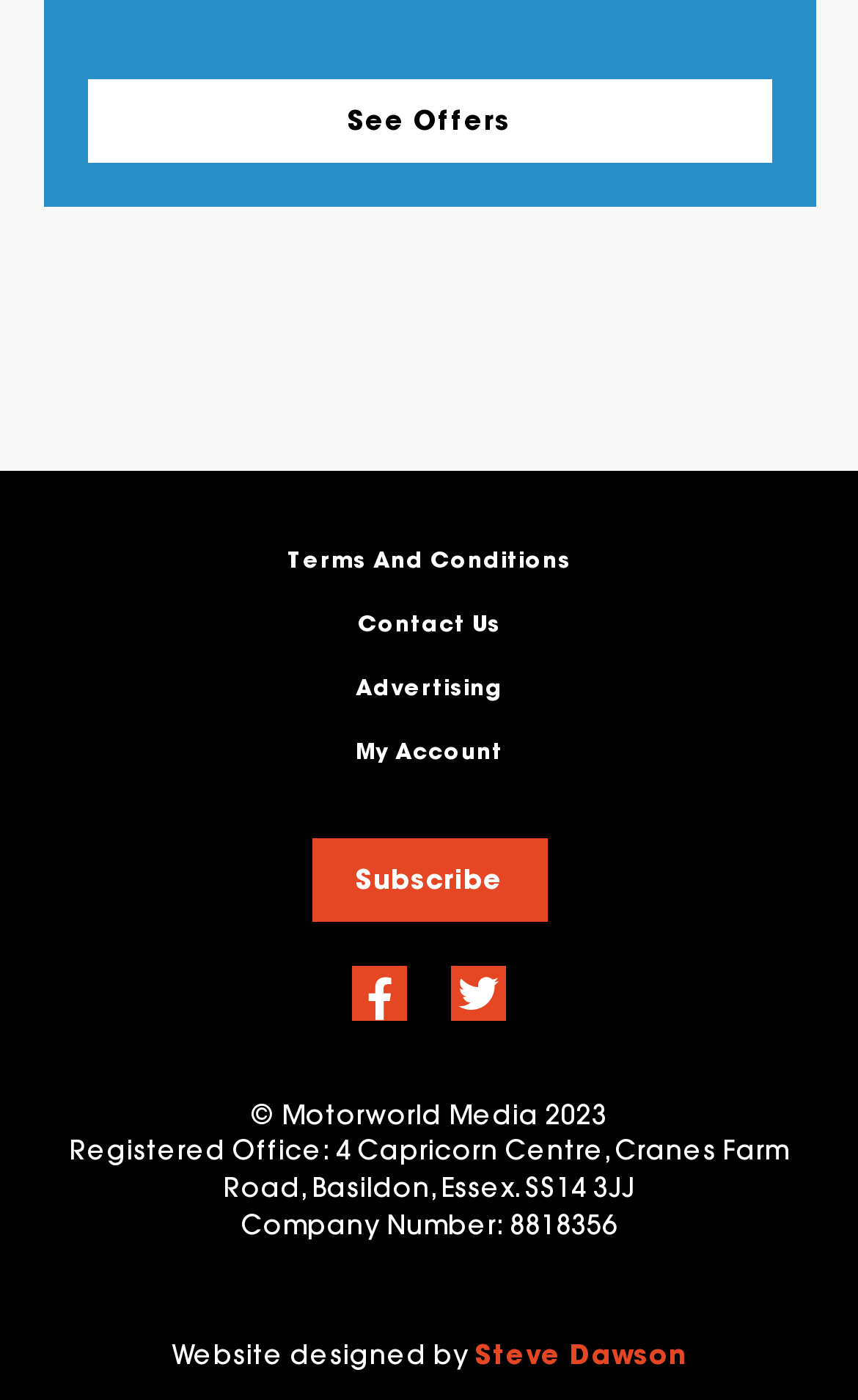Who designed the website?
Give a comprehensive and detailed explanation for the question.

I found the website designer's name by looking at the bottom of the webpage, where the credits are usually mentioned. The link element with the text 'Steve Dawson' is located near the 'Website designed by' text, indicating that Steve Dawson is the designer.